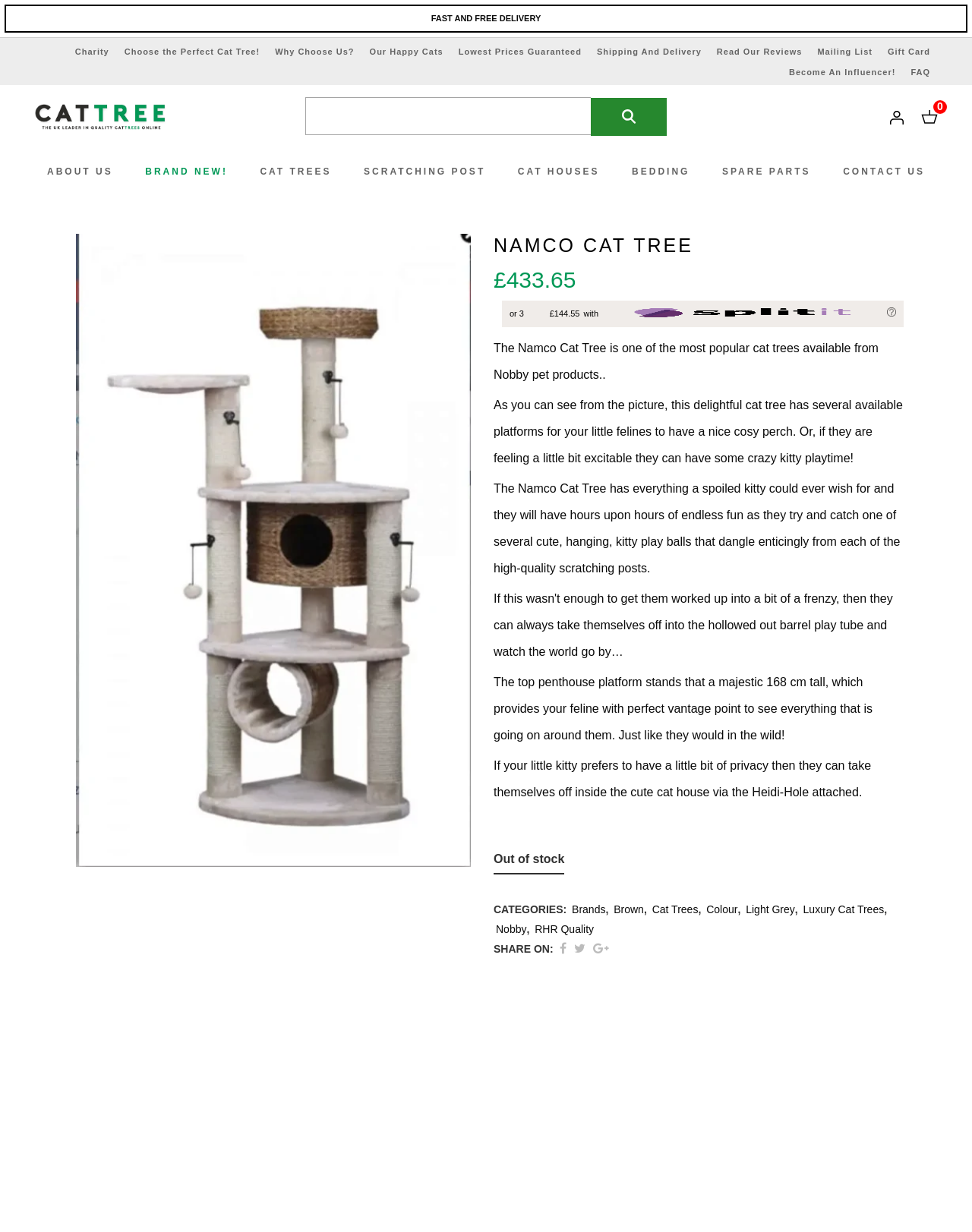Determine the bounding box coordinates for the UI element described. Format the coordinates as (top-left x, top-left y, bottom-right x, bottom-right y) and ensure all values are between 0 and 1. Element description: Brand New!

[0.136, 0.125, 0.248, 0.153]